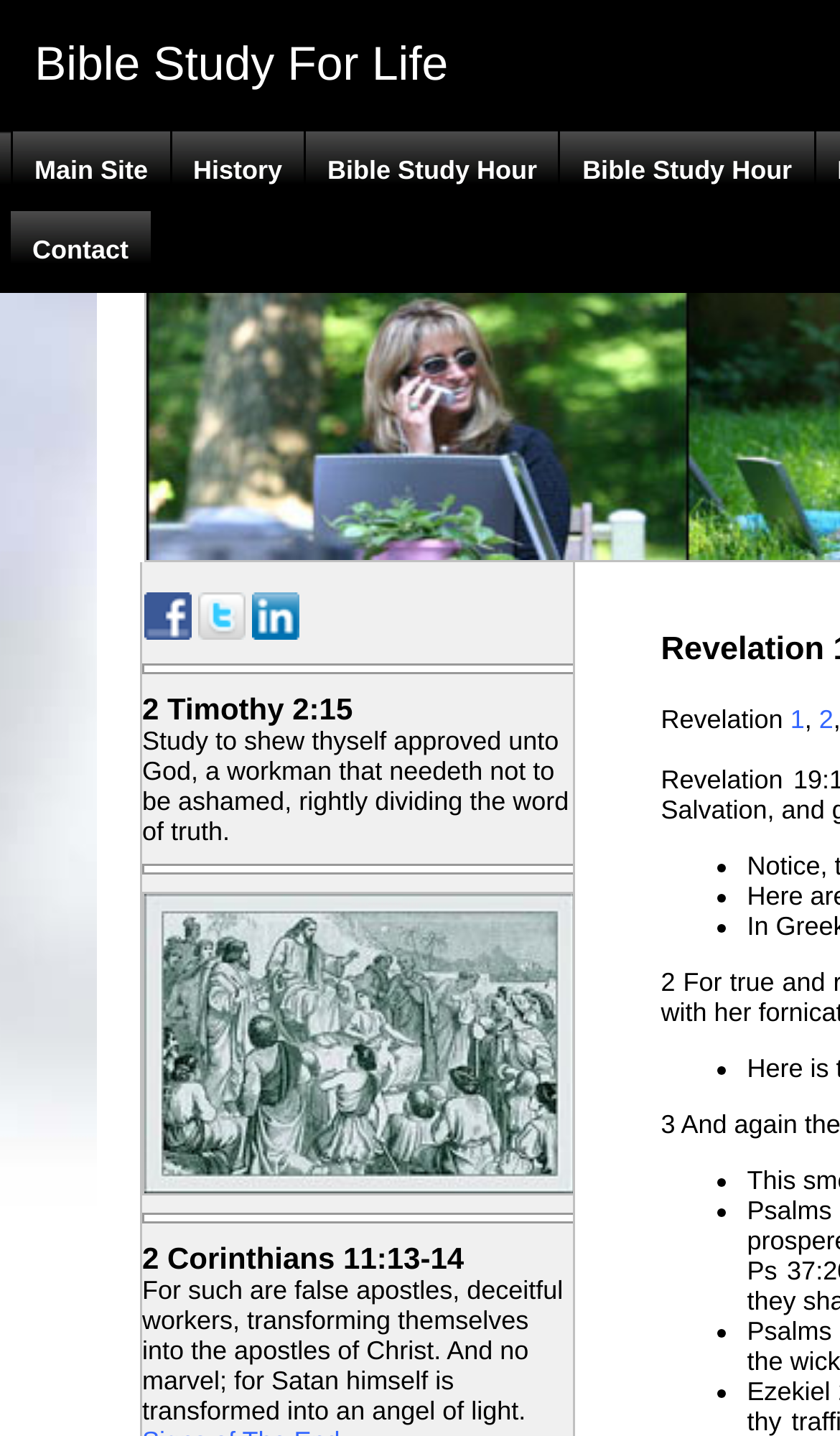Please specify the bounding box coordinates of the area that should be clicked to accomplish the following instruction: "Contact us". The coordinates should consist of four float numbers between 0 and 1, i.e., [left, top, right, bottom].

[0.013, 0.147, 0.179, 0.202]